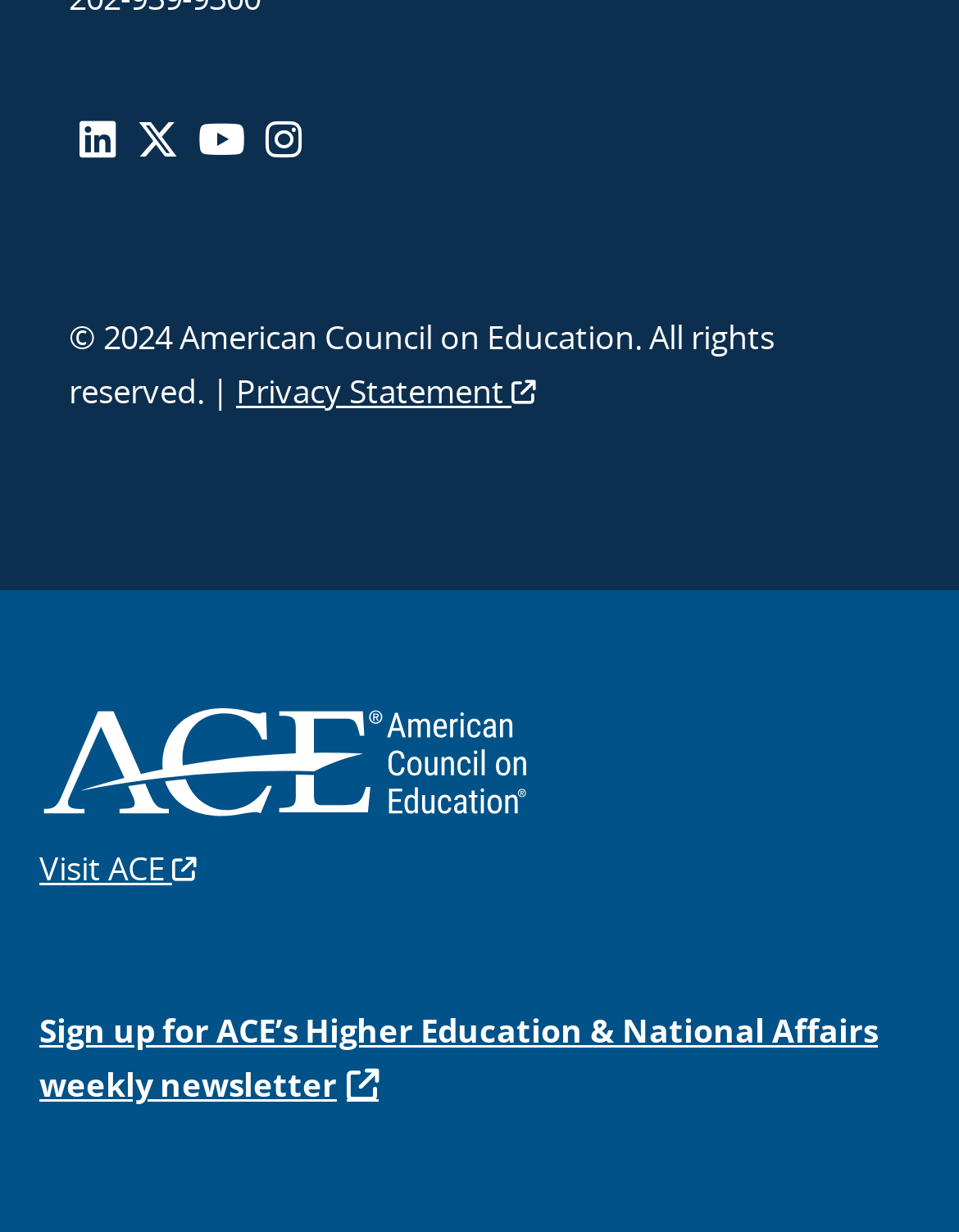What is the vertical position of the 'YouTube' link relative to the 'Instagram' link?
Please provide a comprehensive answer to the question based on the webpage screenshot.

By comparing the y1 and y2 coordinates of the bounding boxes of the 'YouTube' and 'Instagram' link elements, I determined that the 'YouTube' link is above the 'Instagram' link.